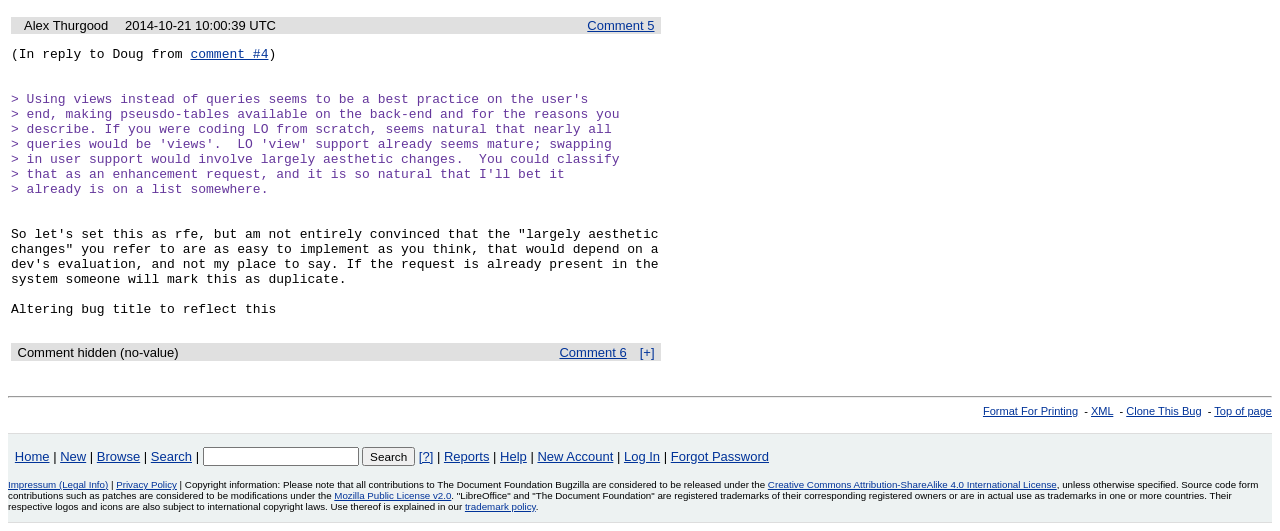Can you specify the bounding box coordinates of the area that needs to be clicked to fulfill the following instruction: "Search for bugs"?

[0.158, 0.842, 0.28, 0.877]